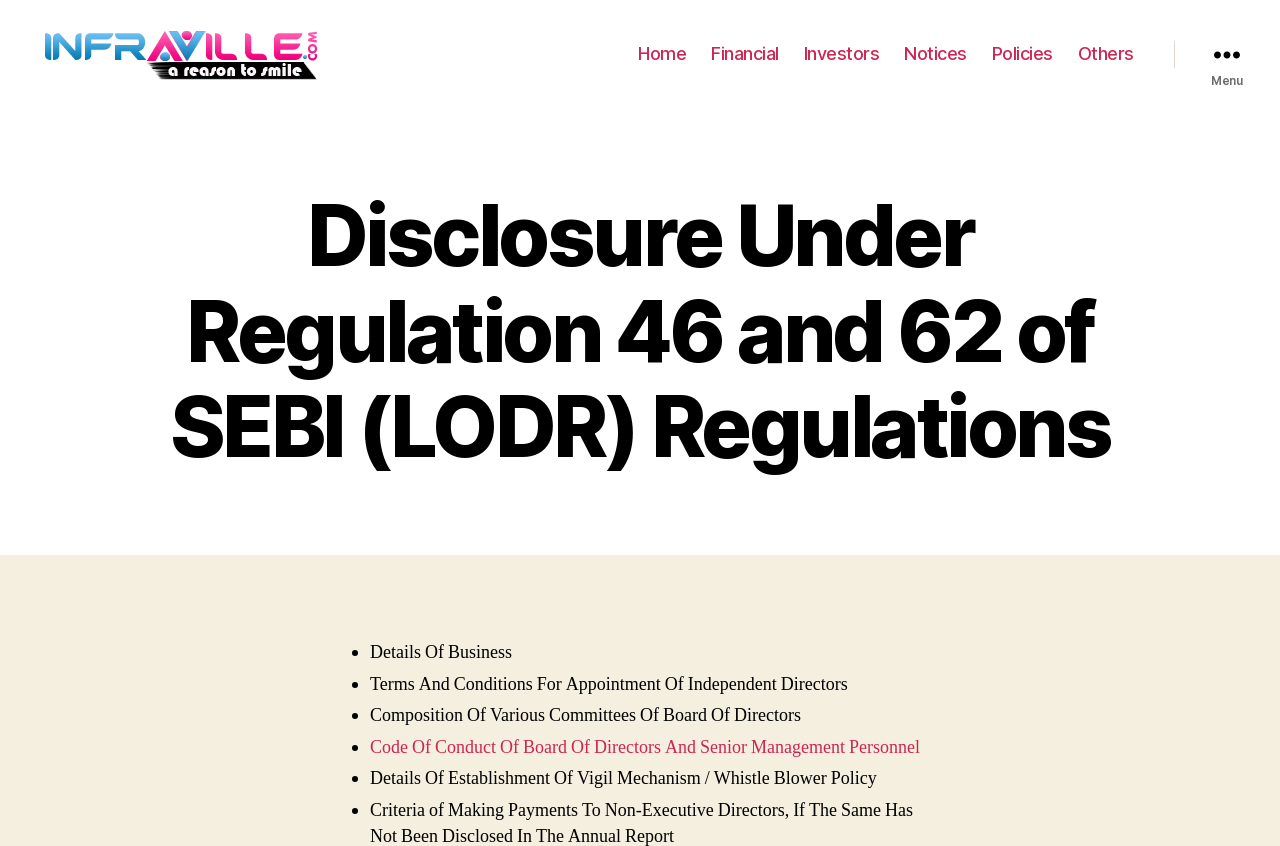What is the text of the second list marker?
Based on the image, provide a one-word or brief-phrase response.

•